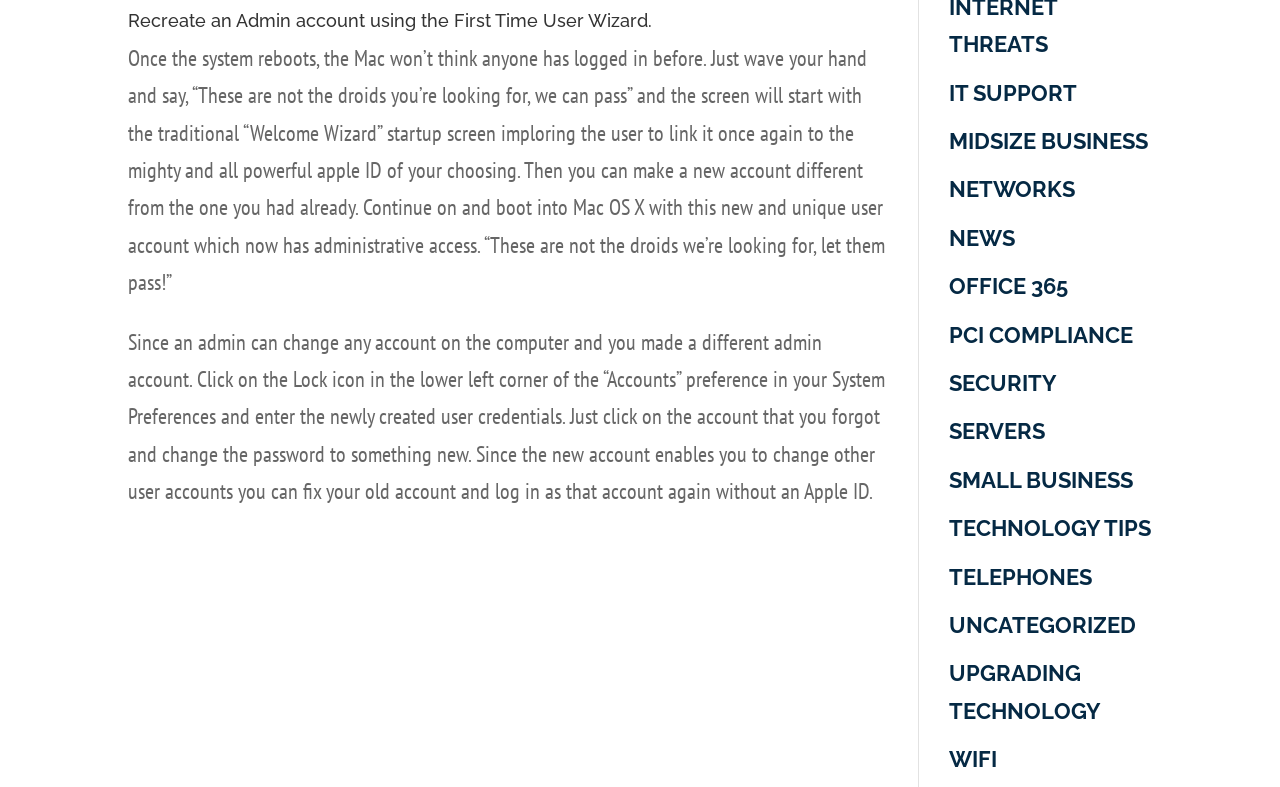Locate the bounding box coordinates of the clickable element to fulfill the following instruction: "Click on WIFI". Provide the coordinates as four float numbers between 0 and 1 in the format [left, top, right, bottom].

[0.741, 0.948, 0.779, 0.981]